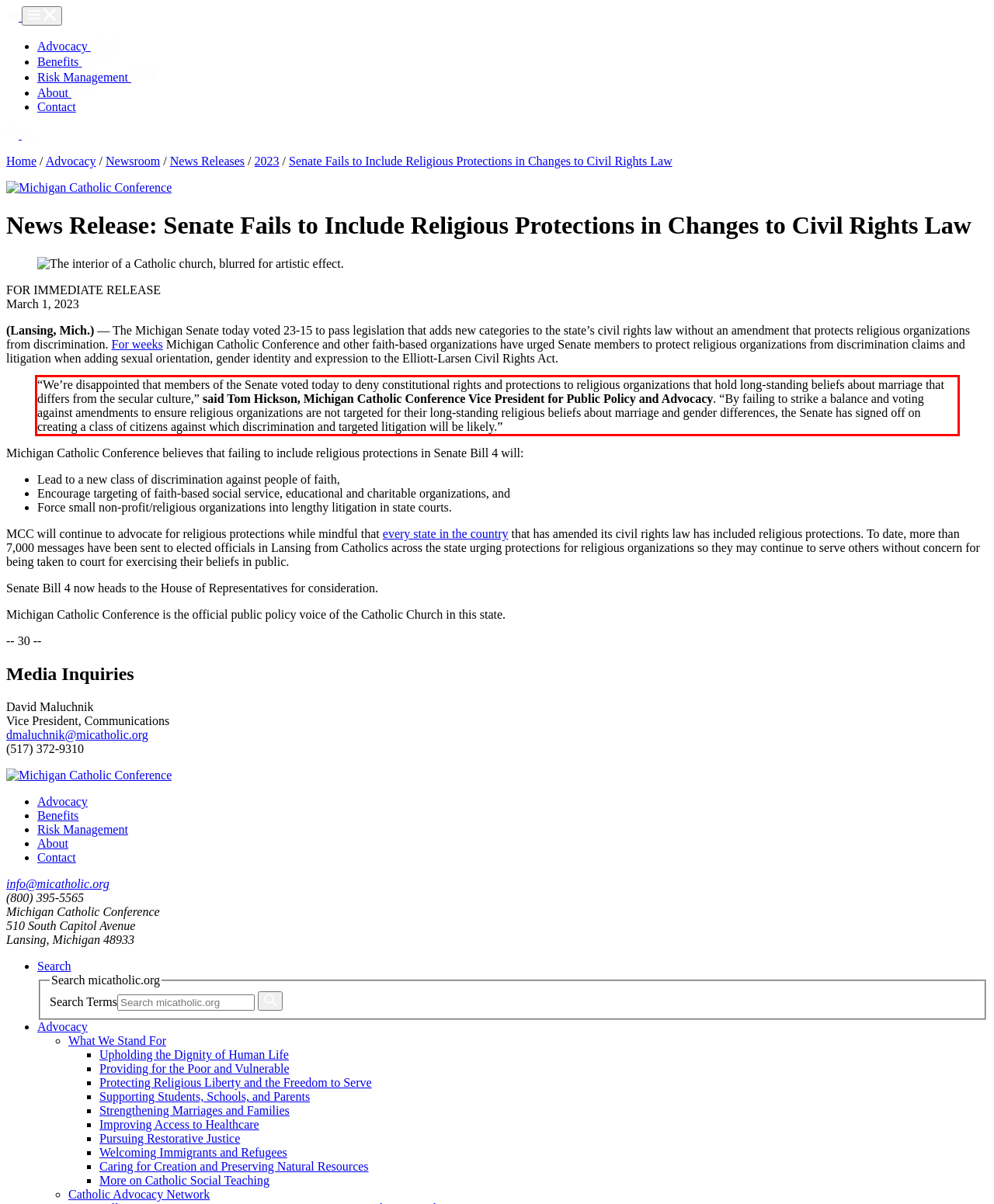You are provided with a screenshot of a webpage featuring a red rectangle bounding box. Extract the text content within this red bounding box using OCR.

“We’re disappointed that members of the Senate voted today to deny constitutional rights and protections to religious organizations that hold long-standing beliefs about marriage that differs from the secular culture,” said Tom Hickson, Michigan Catholic Conference Vice President for Public Policy and Advocacy. “By failing to strike a balance and voting against amendments to ensure religious organizations are not targeted for their long-standing religious beliefs about marriage and gender differences, the Senate has signed off on creating a class of citizens against which discrimination and targeted litigation will be likely.”